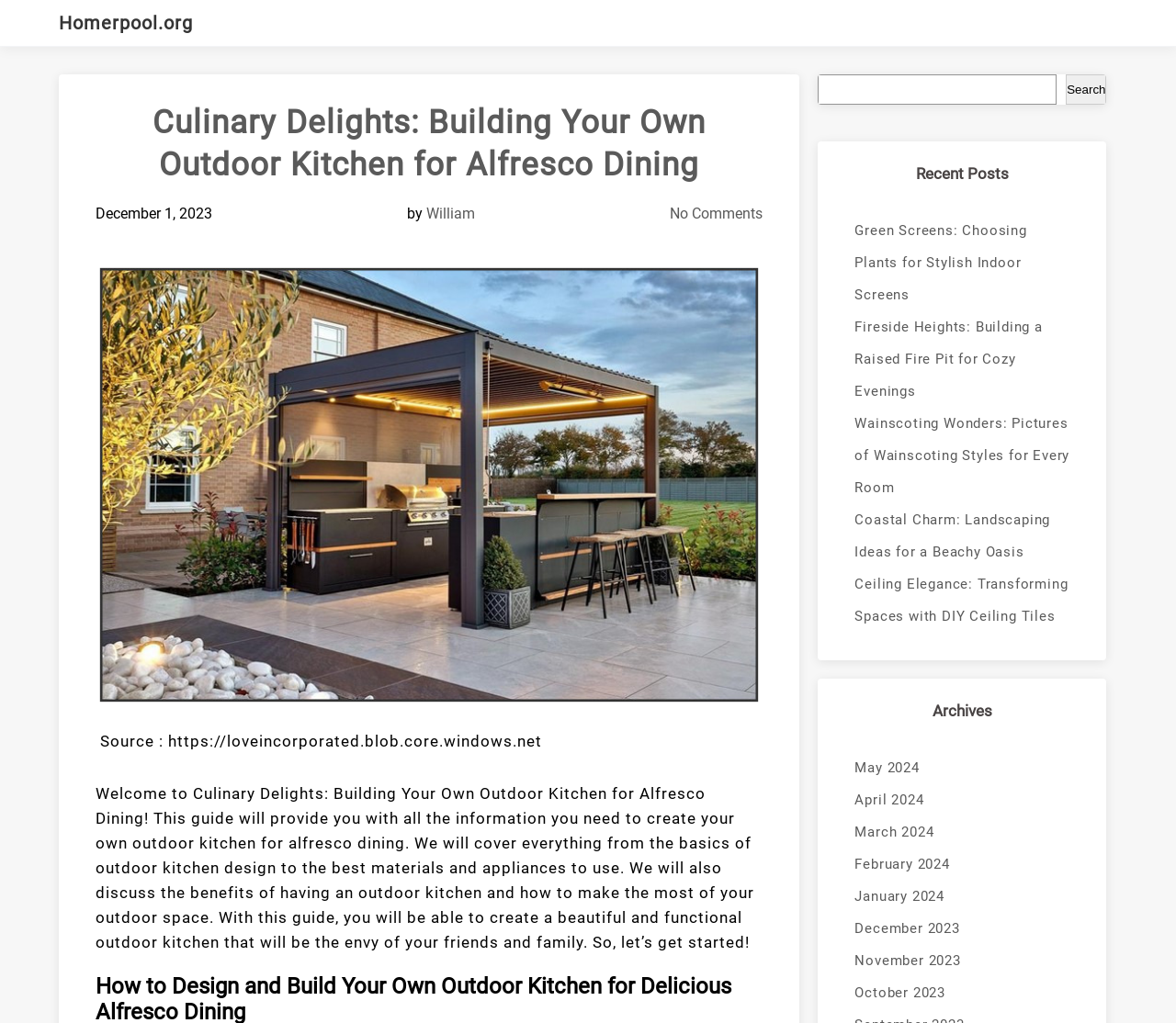Identify the bounding box coordinates of the element to click to follow this instruction: 'View recent post 'Green Screens: Choosing Plants for Stylish Indoor Screens''. Ensure the coordinates are four float values between 0 and 1, provided as [left, top, right, bottom].

[0.727, 0.21, 0.91, 0.304]